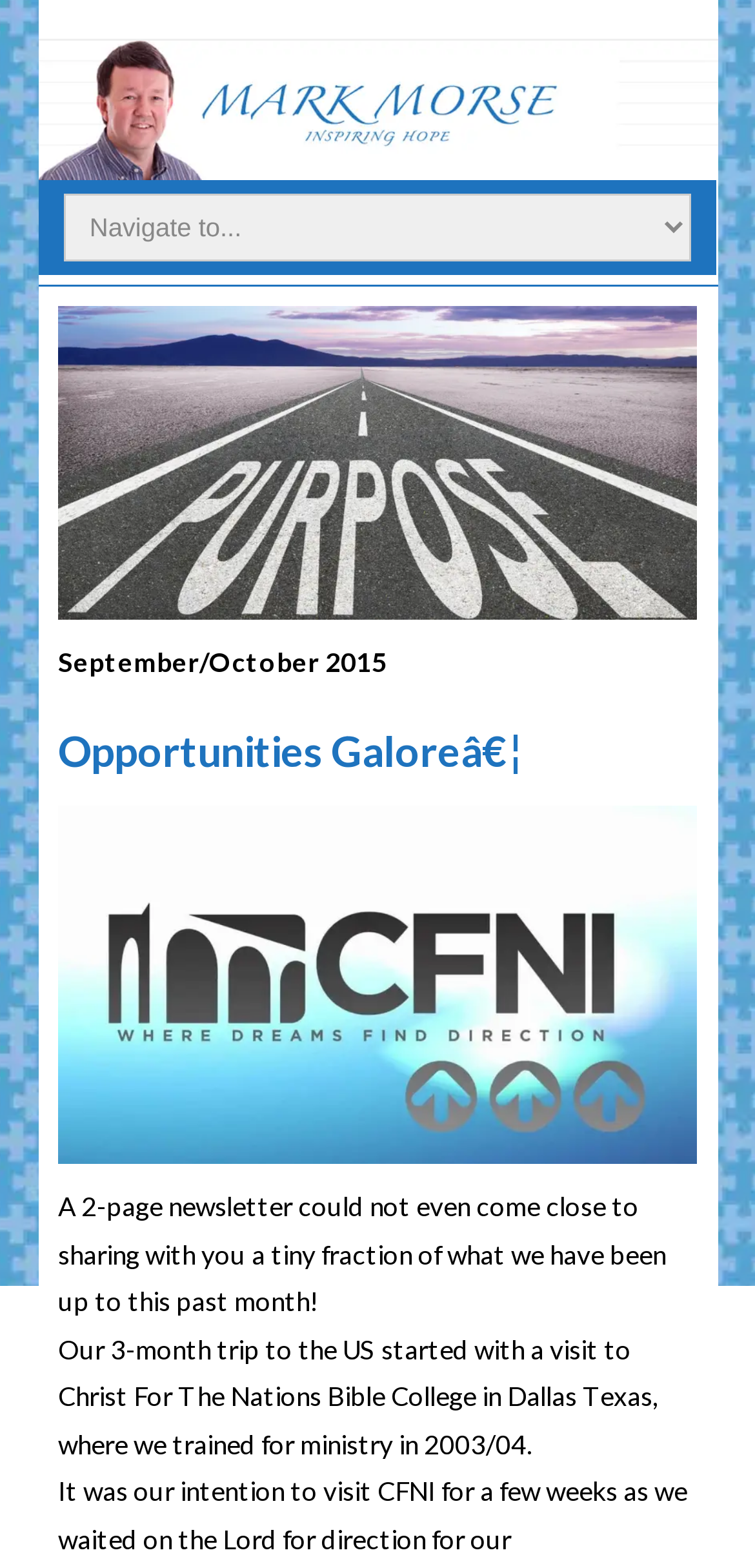Determine the bounding box coordinates for the HTML element described here: "parent_node: Navigate to...".

[0.05, 0.026, 0.95, 0.154]